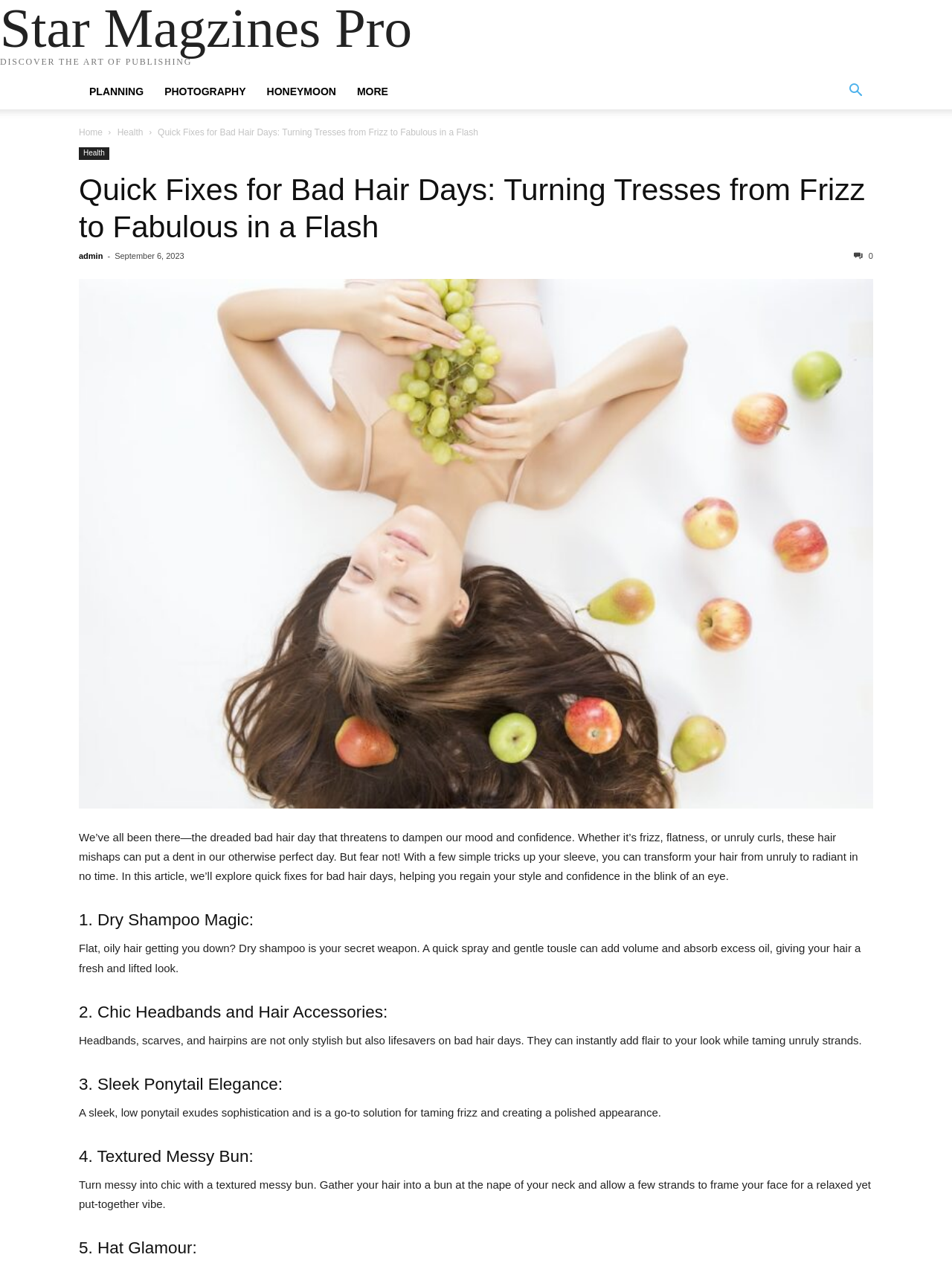Find the bounding box of the UI element described as: "Home". The bounding box coordinates should be given as four float values between 0 and 1, i.e., [left, top, right, bottom].

[0.083, 0.1, 0.108, 0.108]